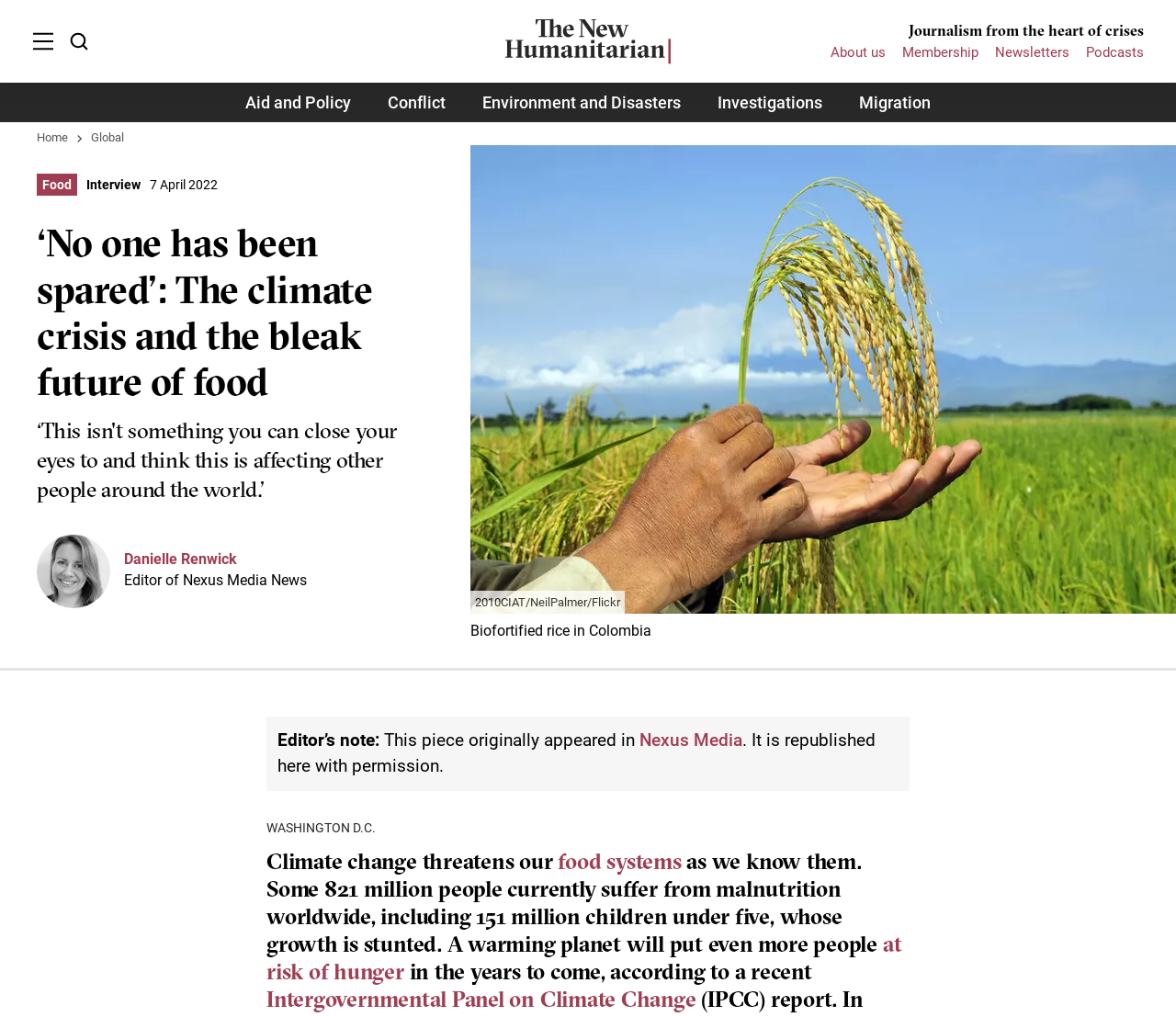Please locate the bounding box coordinates of the element that should be clicked to complete the given instruction: "Search for something".

[0.058, 0.032, 0.077, 0.05]